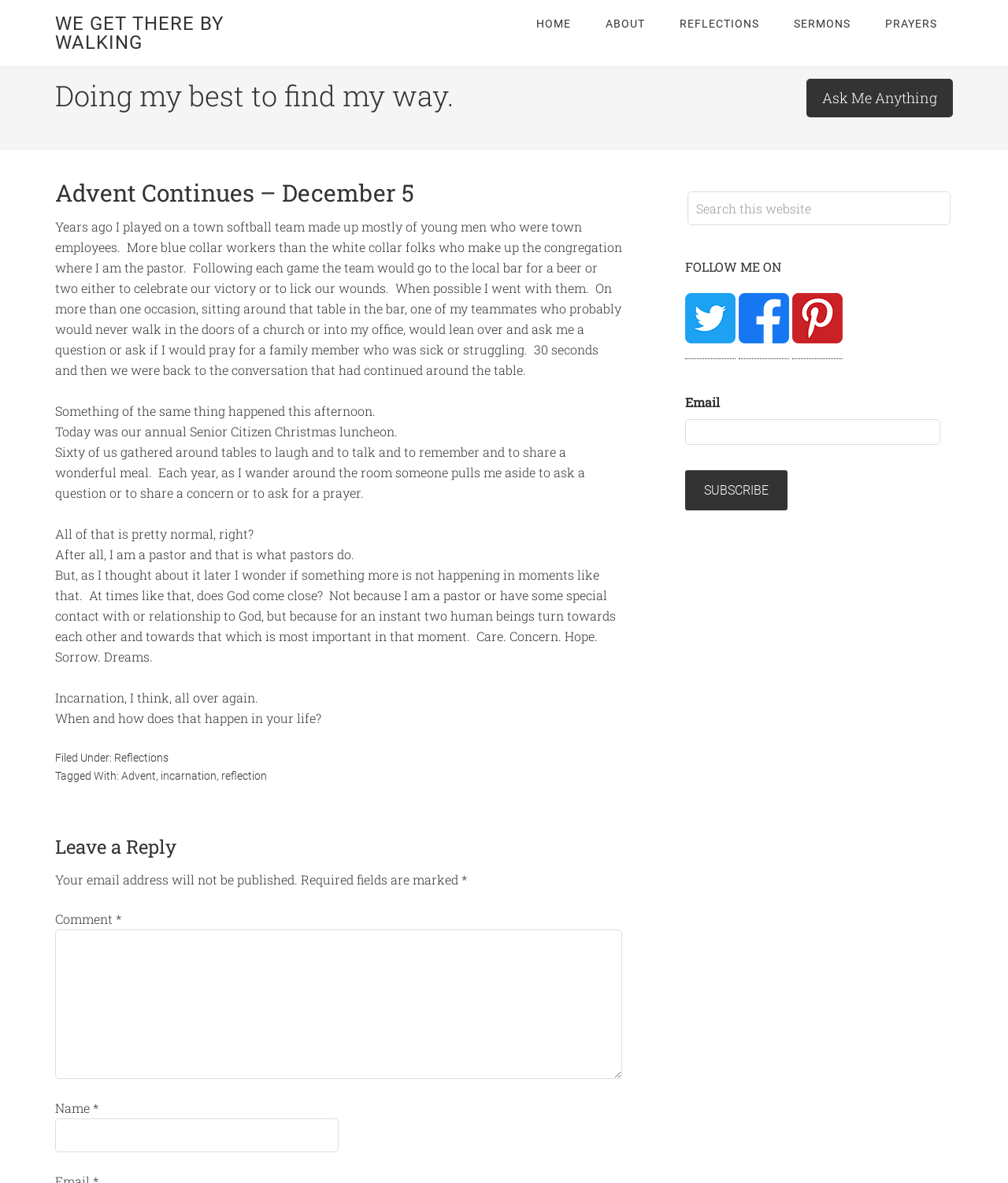Please analyze the image and give a detailed answer to the question:
What is the purpose of the textbox at the bottom of the page?

The textbox at the bottom of the page is for leaving a comment, as indicated by the heading 'Leave a Reply' above it, and the required fields for name and email address.